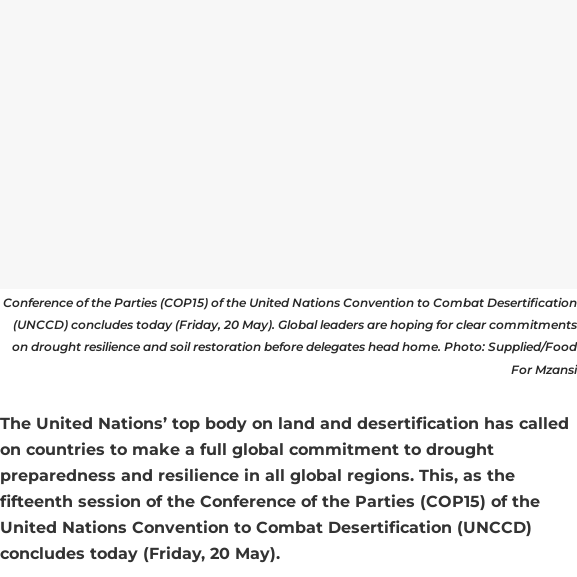Provide an in-depth description of the image.

The image captures the essence of the Conference of the Parties (COP15) of the United Nations Convention to Combat Desertification (UNCCD), which wraps up on May 20. As global leaders prepare to conclude this significant session, there is a heightened focus on securing commitments from countries aimed at enhancing drought resilience and soil restoration. This pivotal discussion underscores the urgency for comprehensive global action to combat the pressing issues of land degradation and desertification. The accompanying photo, provided by Food For Mzansi, emphasizes the collaborative spirit of this international gathering, aimed at advancing sustainable land management practices worldwide.